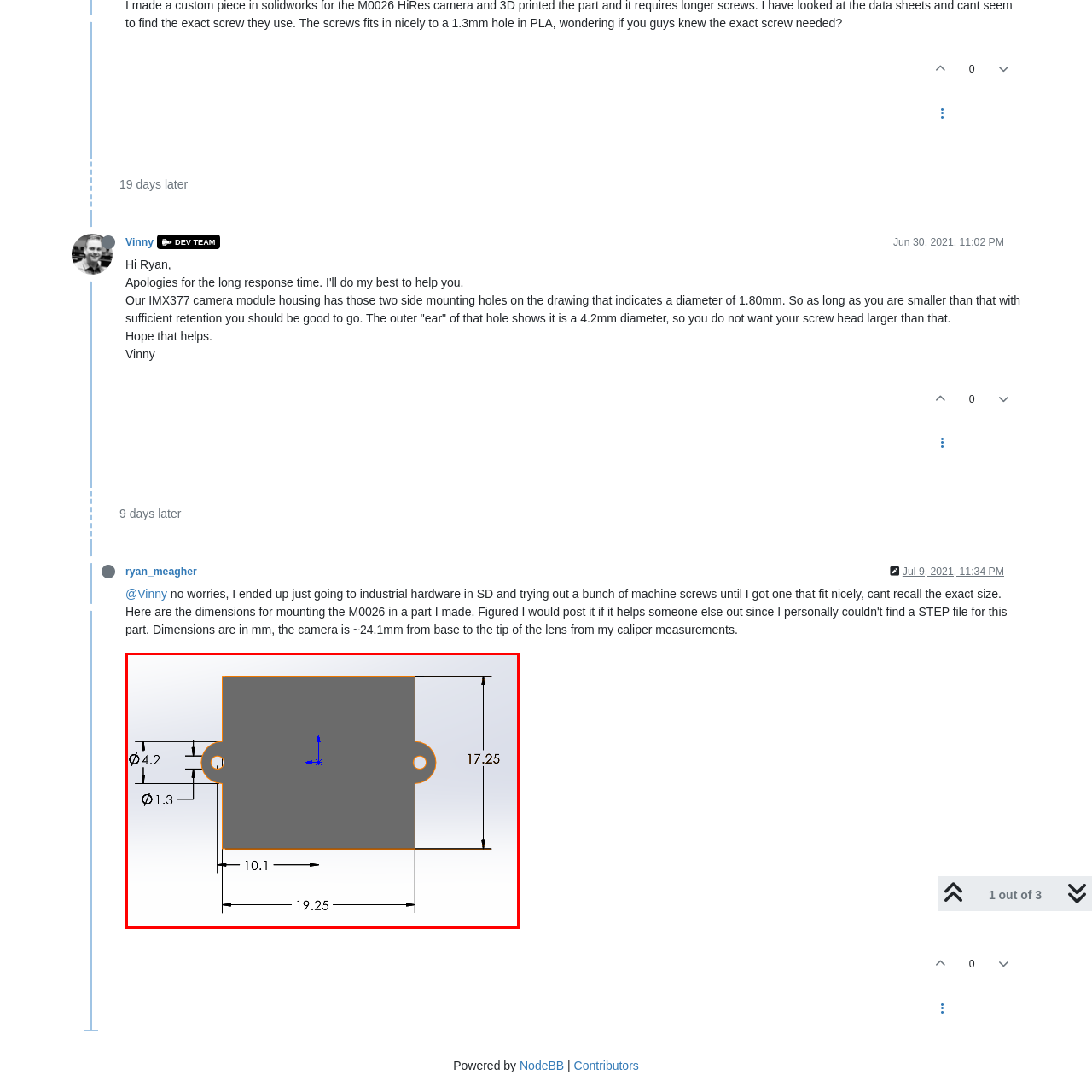Pay close attention to the image within the red perimeter and provide a detailed answer to the question that follows, using the image as your primary source: 
What is the diameter of the smaller hole?

The diameter of the smaller hole can be found by looking at the marked dimensions on the technical drawing, which indicates the diameter of the smaller hole as 1.3 mm.